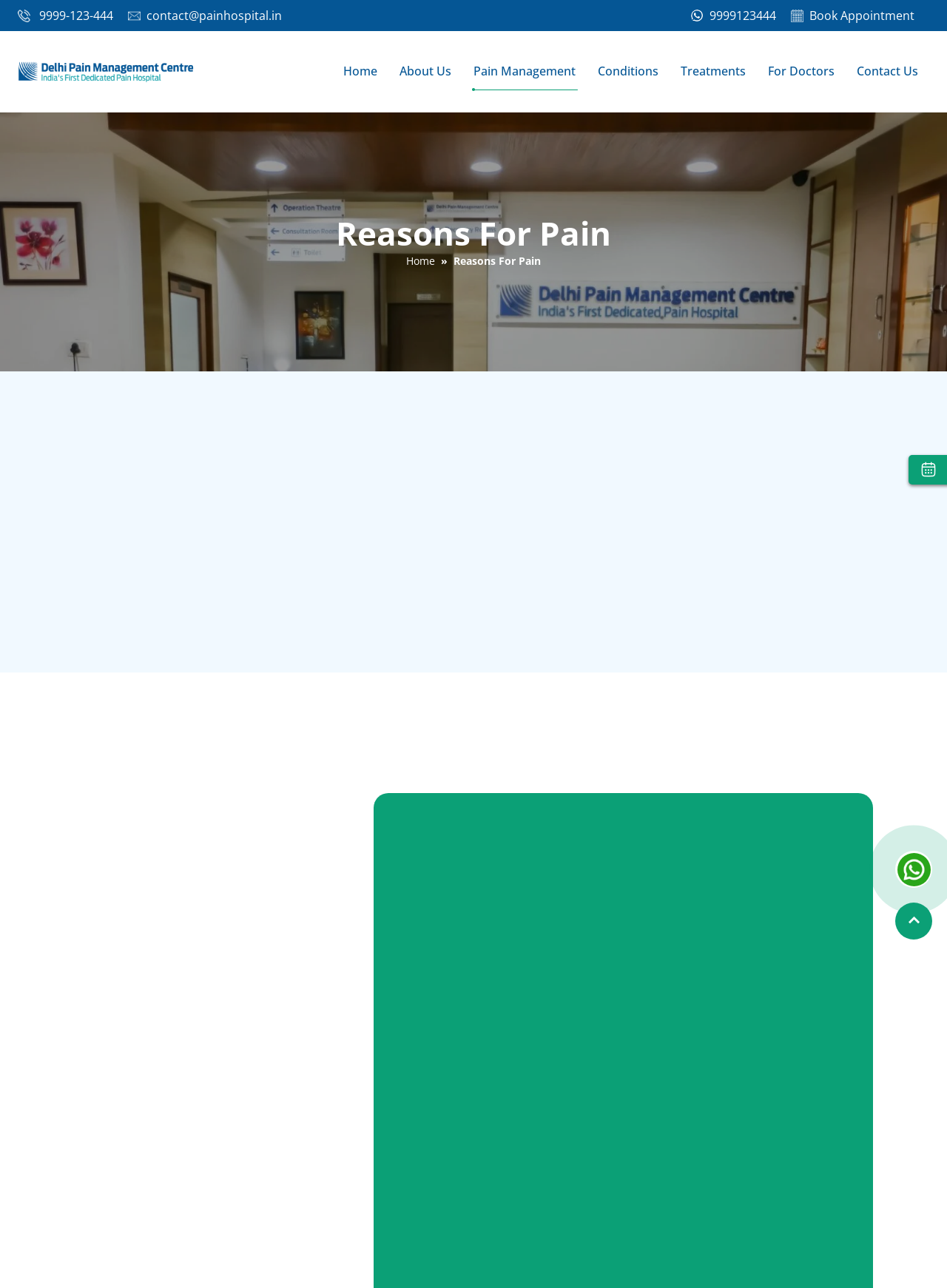What is the name of the pain management center?
Look at the screenshot and respond with one word or a short phrase.

Delhi Pain Management Centre